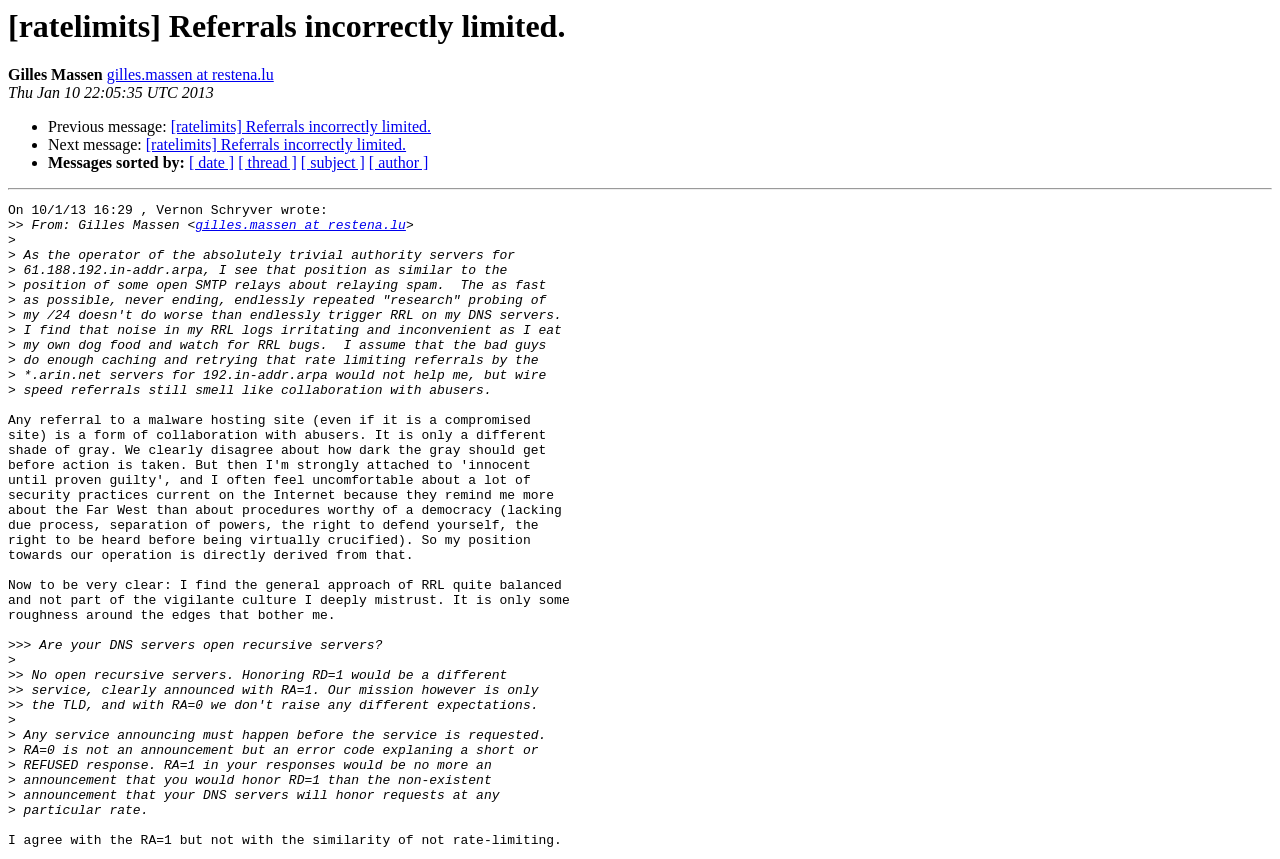Please answer the following query using a single word or phrase: 
How many links are there in the message?

7